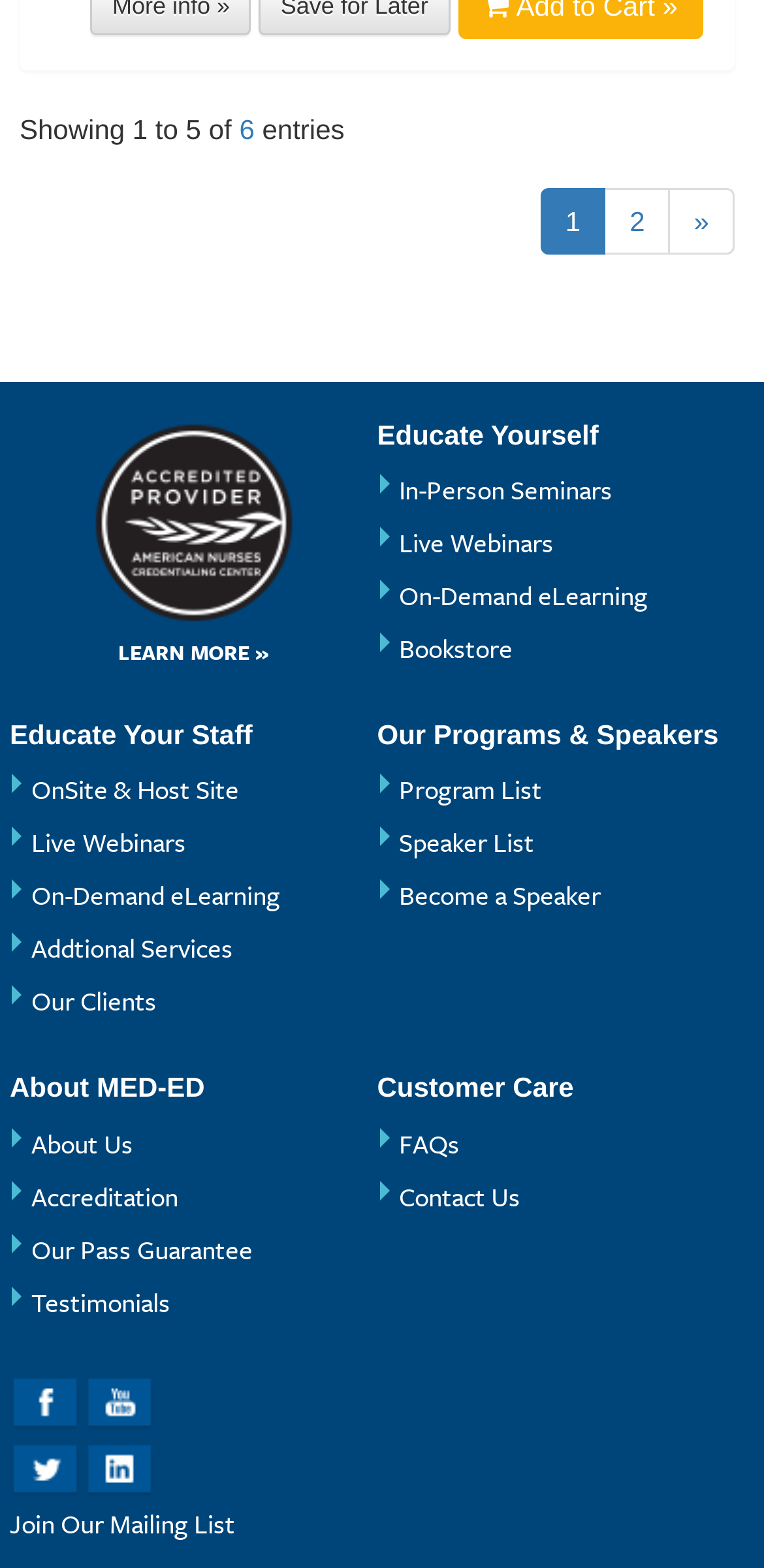Determine the coordinates of the bounding box that should be clicked to complete the instruction: "Learn more about Educate Yourself". The coordinates should be represented by four float numbers between 0 and 1: [left, top, right, bottom].

[0.013, 0.405, 0.494, 0.425]